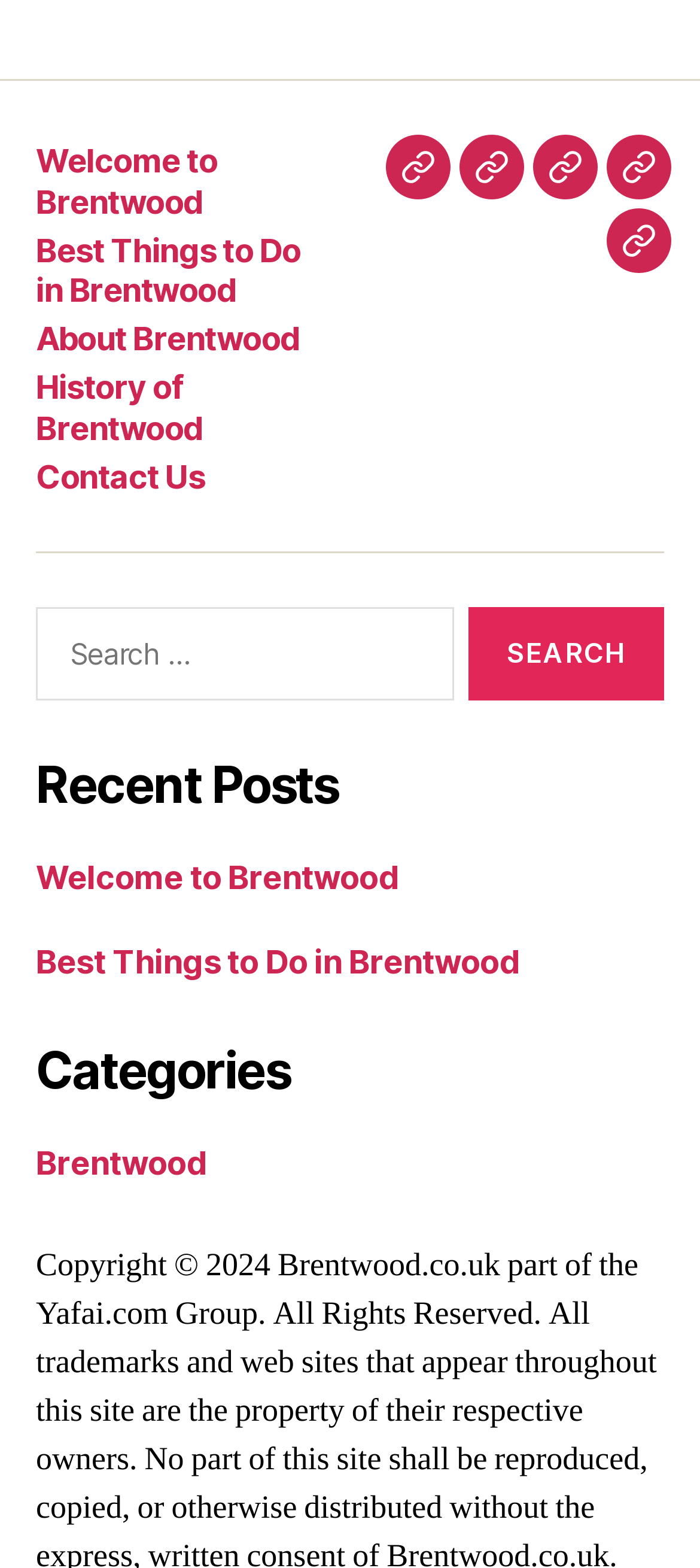Indicate the bounding box coordinates of the element that must be clicked to execute the instruction: "Click the menu button". The coordinates should be given as four float numbers between 0 and 1, i.e., [left, top, right, bottom].

None